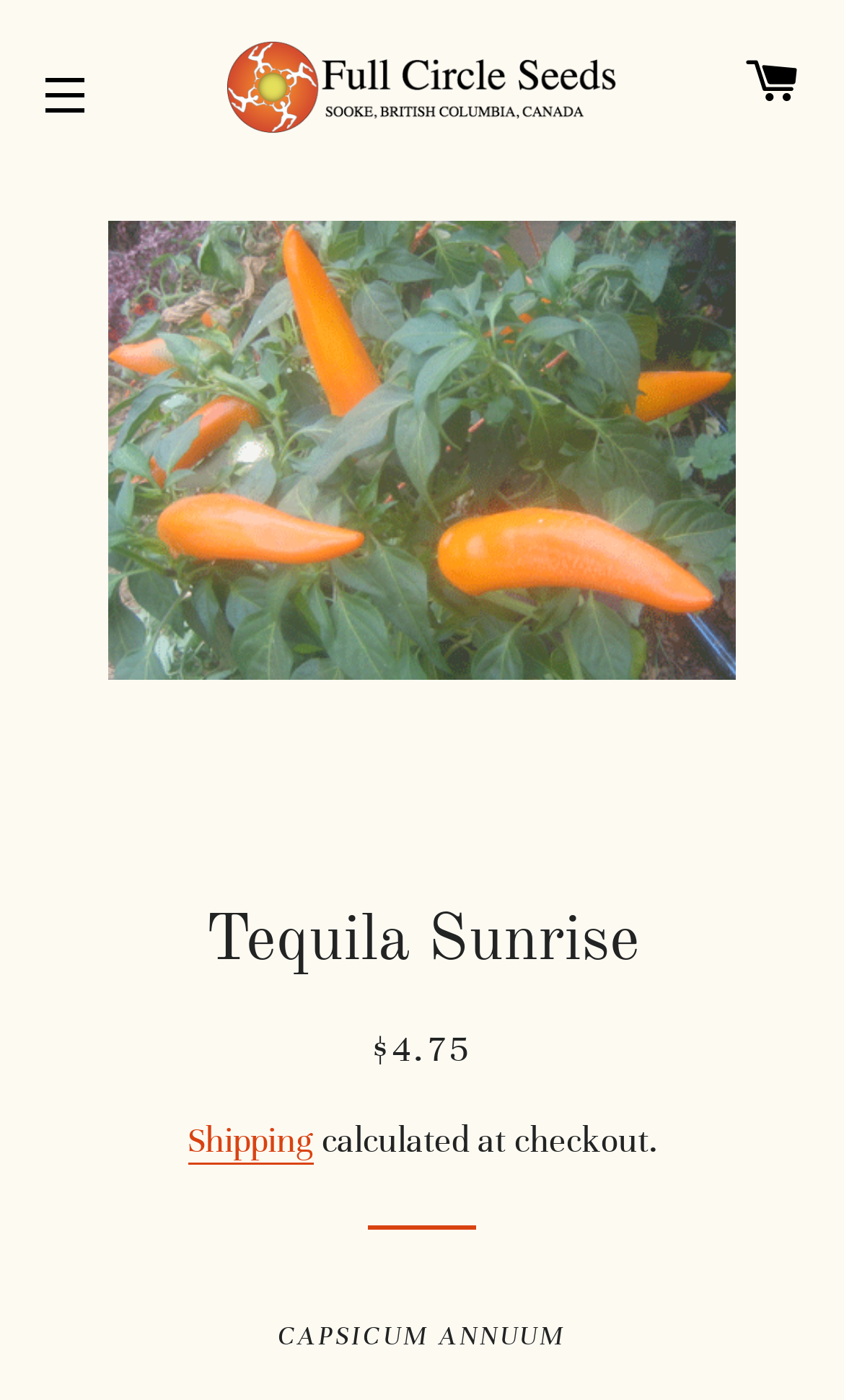Please provide a detailed answer to the question below by examining the image:
Is the site navigation button expanded?

I found the answer by looking at the button element with the text 'SITE NAVIGATION', which has an attribute 'expanded' set to 'False', indicating that it is not expanded.